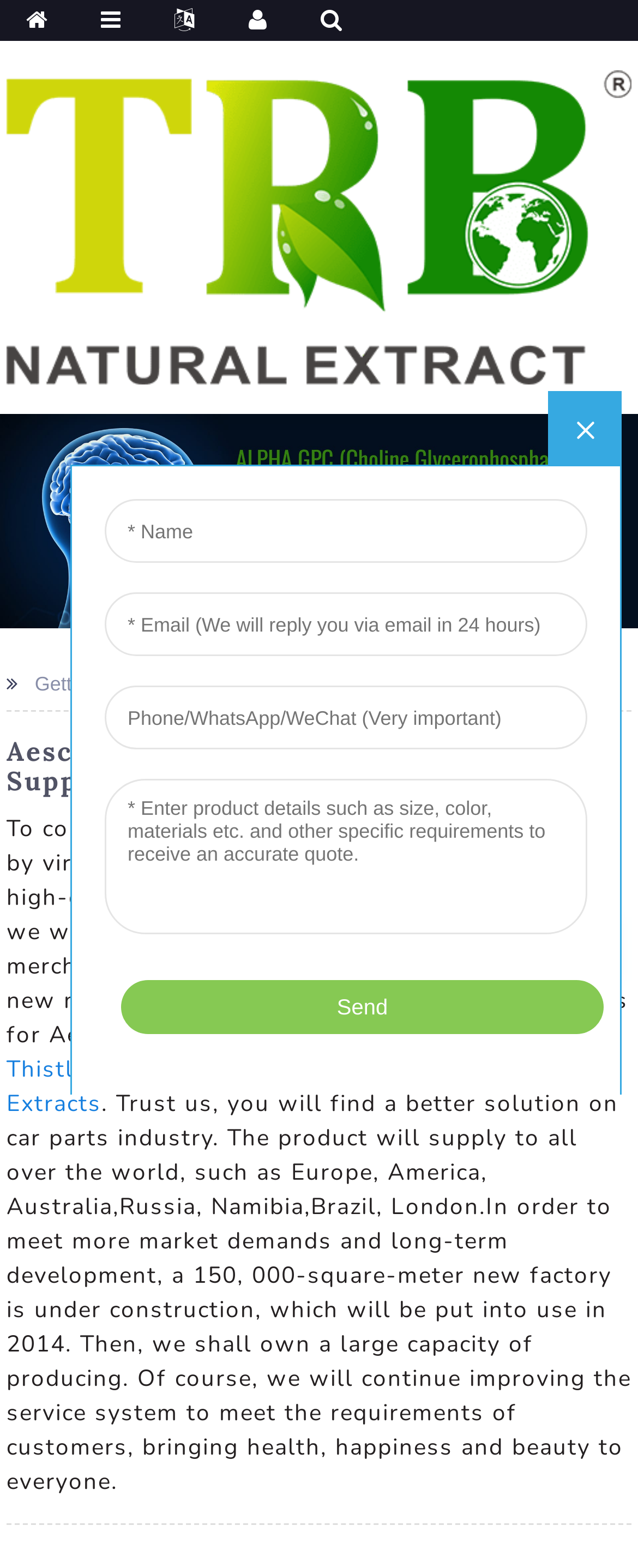Given the following UI element description: "alt="6"", find the bounding box coordinates in the webpage screenshot.

[0.0, 0.323, 1.0, 0.339]